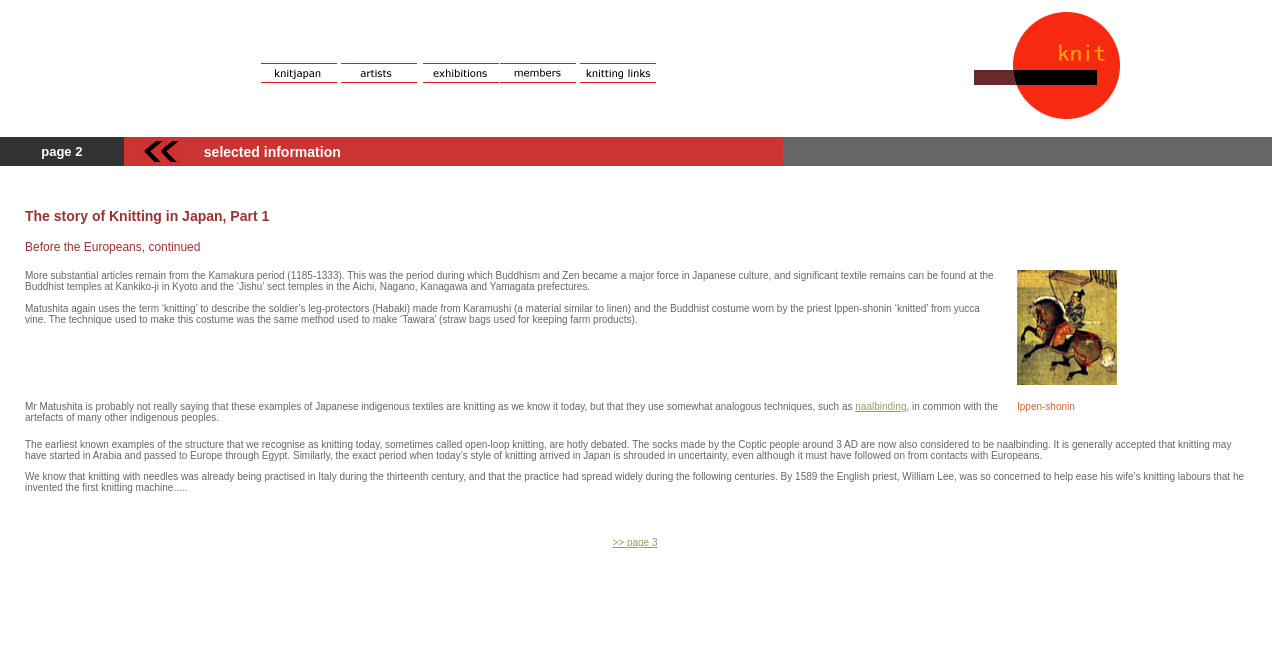Offer a comprehensive description of the webpage’s content and structure.

This webpage is about "Knitting in Japan, Part 1, Page 2". At the top, there is a navigation bar with links to "home", "artists at knitjapan", and "kntting links", each accompanied by an image. To the right of the navigation bar, there is a logo image of "KnitJapan.co.uk".

Below the navigation bar, there is a section with a title "page 2" and a link to an unknown page. Next to it, there is a section with the title "selected information".

The main content of the webpage is divided into several sections. The first section is about the story of knitting in Japan, Part 1. The second section is about the history of knitting before the Europeans, continued. It discusses the Kamakura period and the use of knitting-like techniques in Japanese culture.

The third section is about the earliest known examples of knitting and its origins. It mentions the Coptic people, Arabia, and Europe, and discusses the uncertainty of when knitting arrived in Japan. The section also talks about the invention of the first knitting machine by William Lee in 1589.

At the bottom of the page, there is a link to ">> page 3".